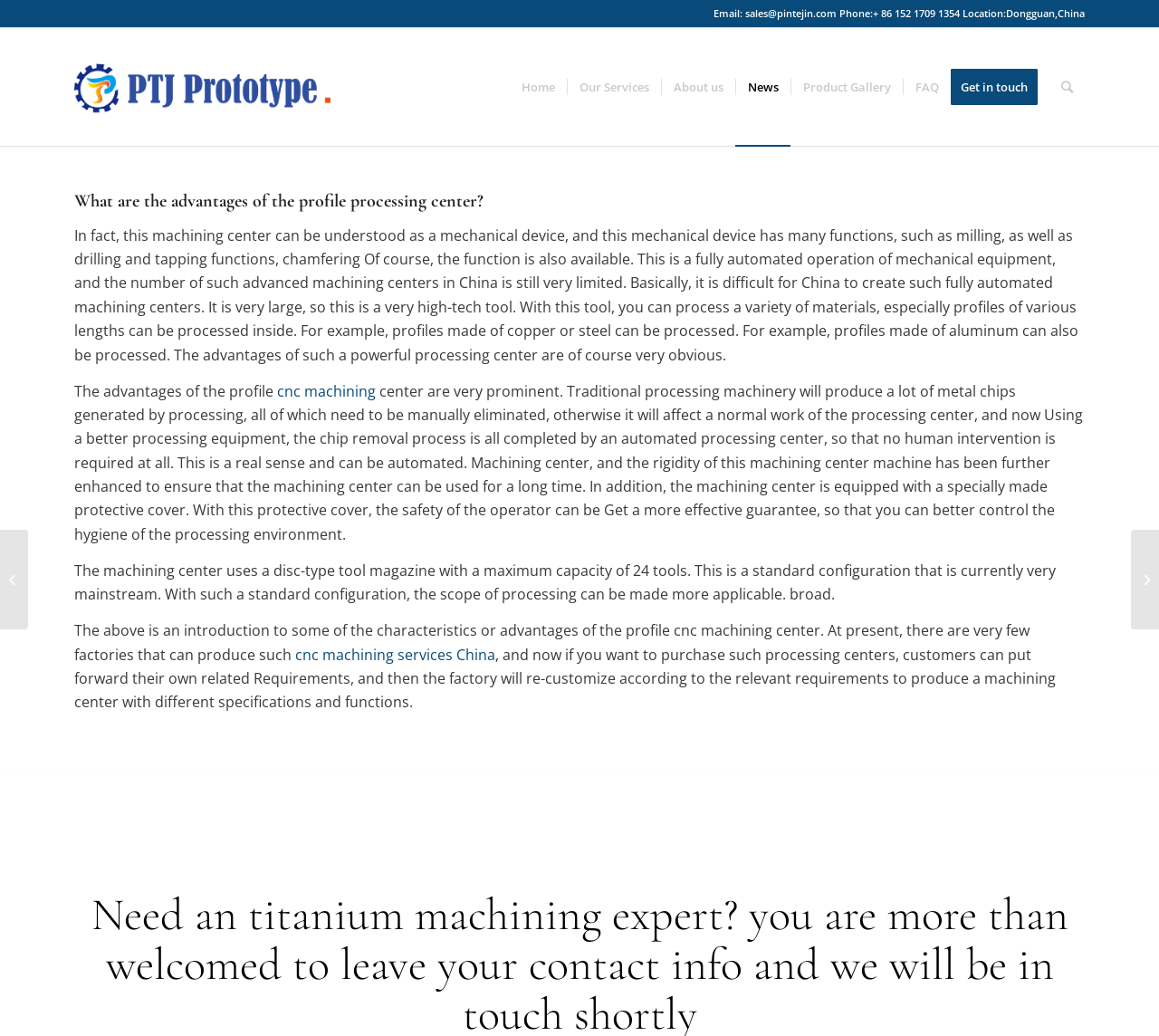How many tools can the machining center hold?
Give a detailed explanation using the information visible in the image.

I found the number of tools that the machining center can hold by reading the content of the webpage. The text mentions that the machining center uses a disc-type tool magazine with a maximum capacity of 24 tools.